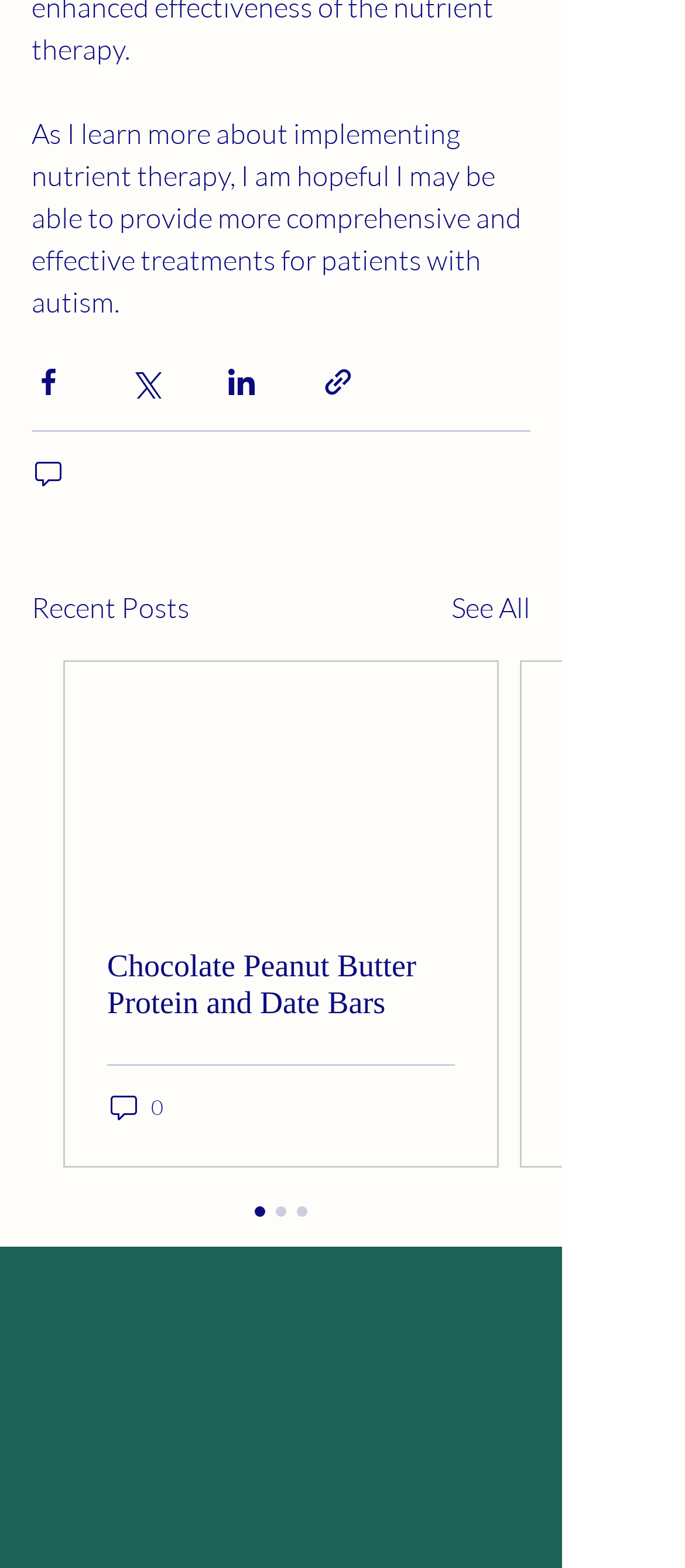Respond with a single word or phrase to the following question:
How many social media sharing options are available?

4